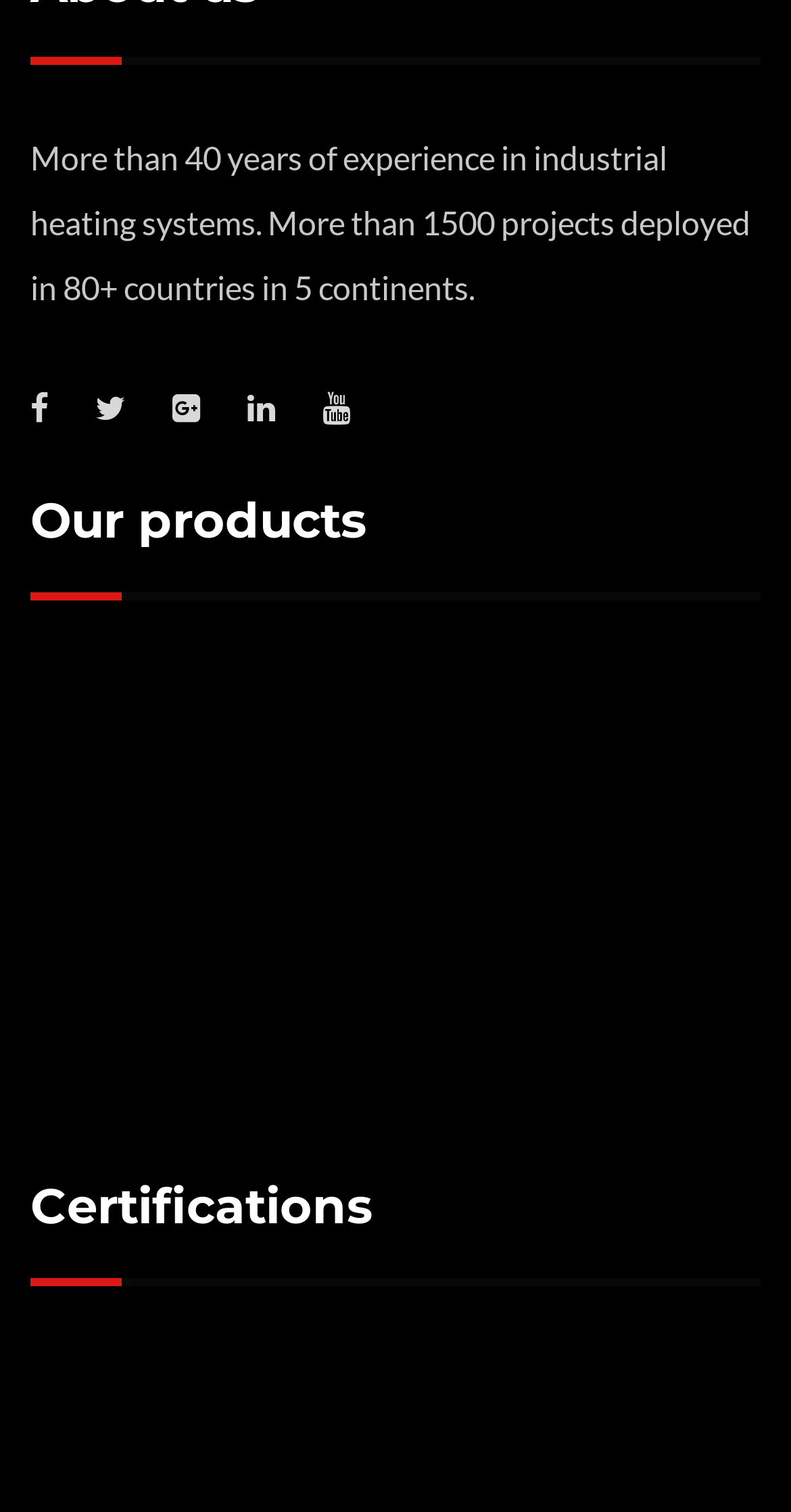What is the second certification link?
Deliver a detailed and extensive answer to the question.

The answer can be found by looking at the links under the 'Certifications' heading, and the second link is 'Certifications | Pirobloc'.